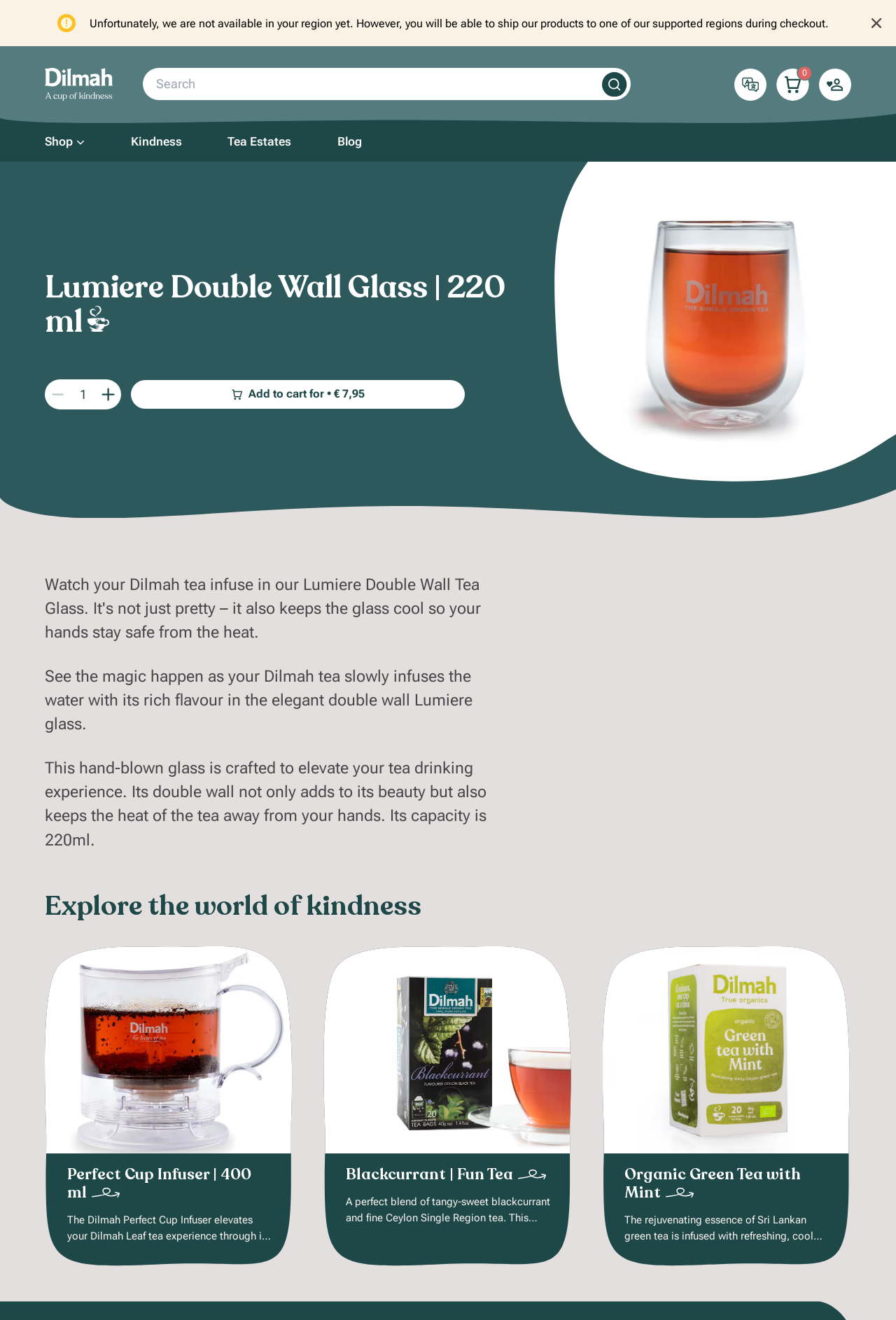Please give the bounding box coordinates of the area that should be clicked to fulfill the following instruction: "Add to cart". The coordinates should be in the format of four float numbers from 0 to 1, i.e., [left, top, right, bottom].

[0.146, 0.253, 0.519, 0.275]